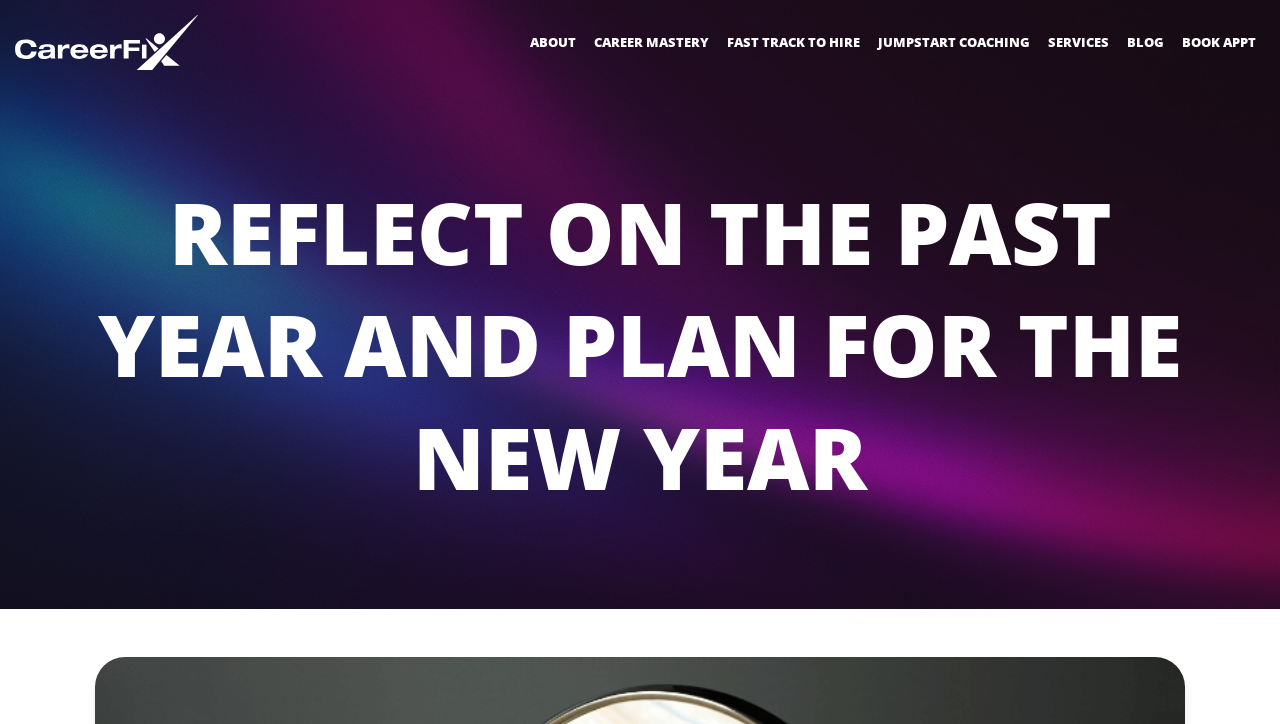Please give the bounding box coordinates of the area that should be clicked to fulfill the following instruction: "Check the current visitors count". The coordinates should be in the format of four float numbers from 0 to 1, i.e., [left, top, right, bottom].

None